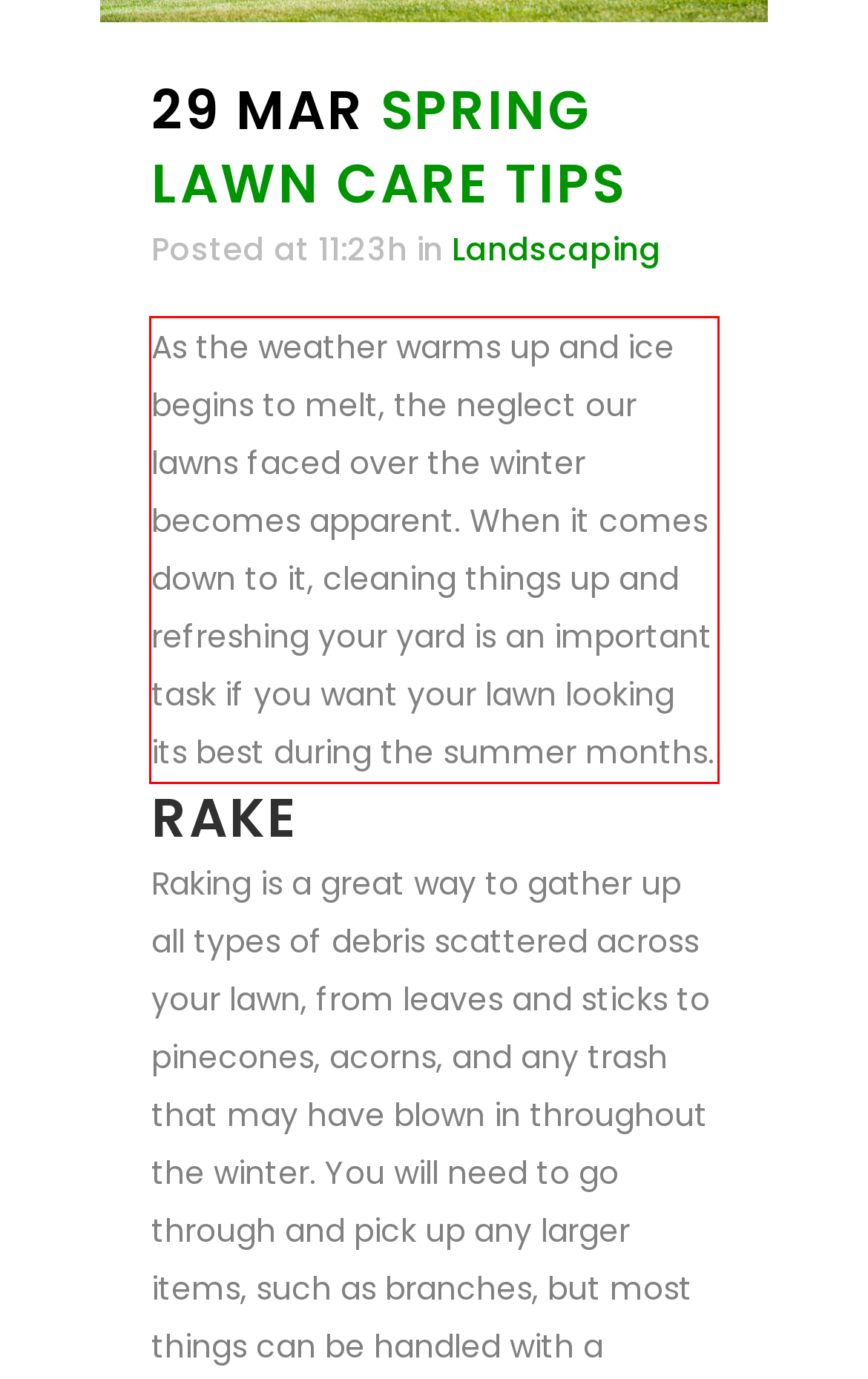Please recognize and transcribe the text located inside the red bounding box in the webpage image.

As the weather warms up and ice begins to melt, the neglect our lawns faced over the winter becomes apparent. When it comes down to it, cleaning things up and refreshing your yard is an important task if you want your lawn looking its best during the summer months.